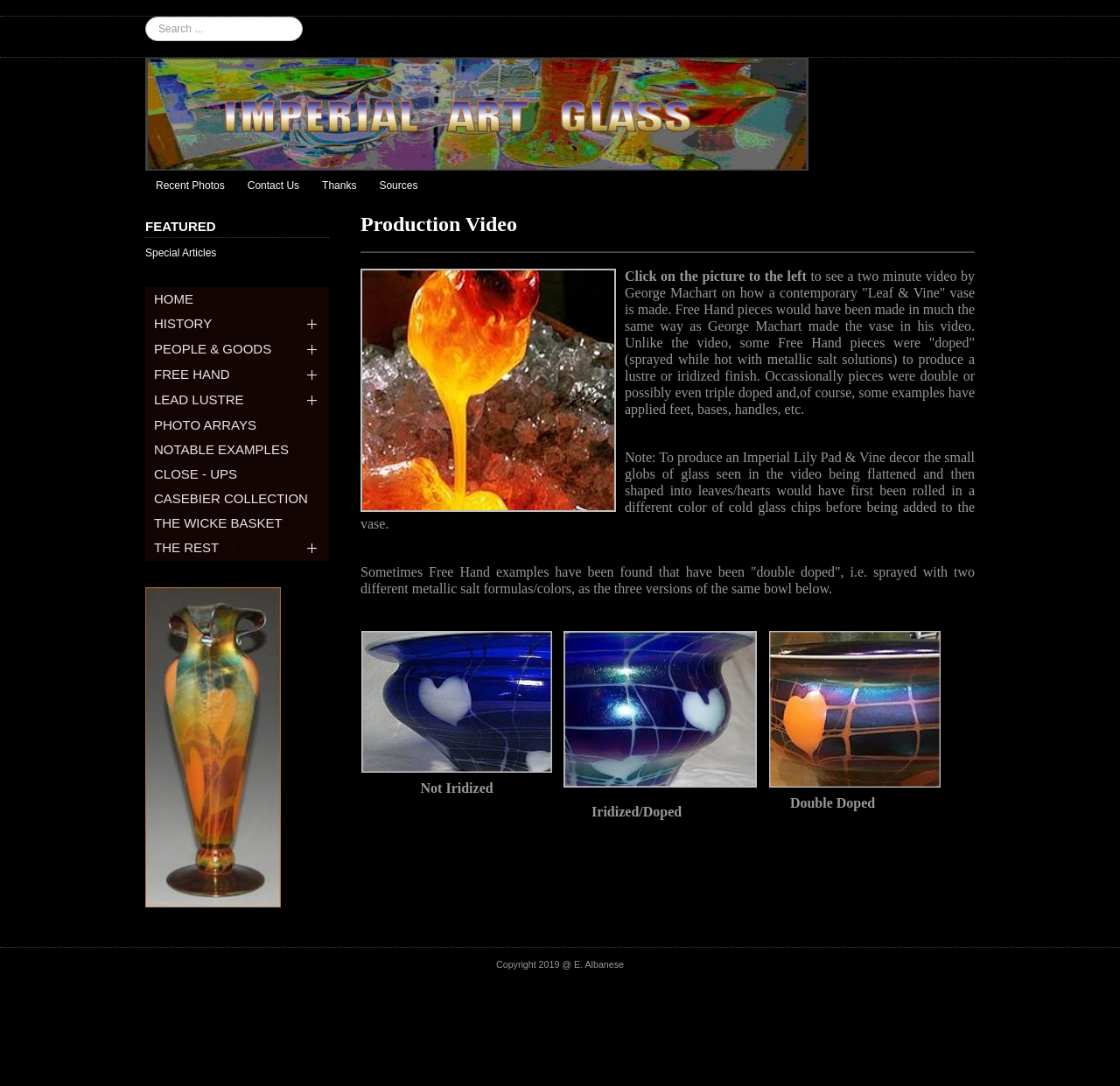Pinpoint the bounding box coordinates of the clickable element to carry out the following instruction: "Click the 'Enquire now' link."

None